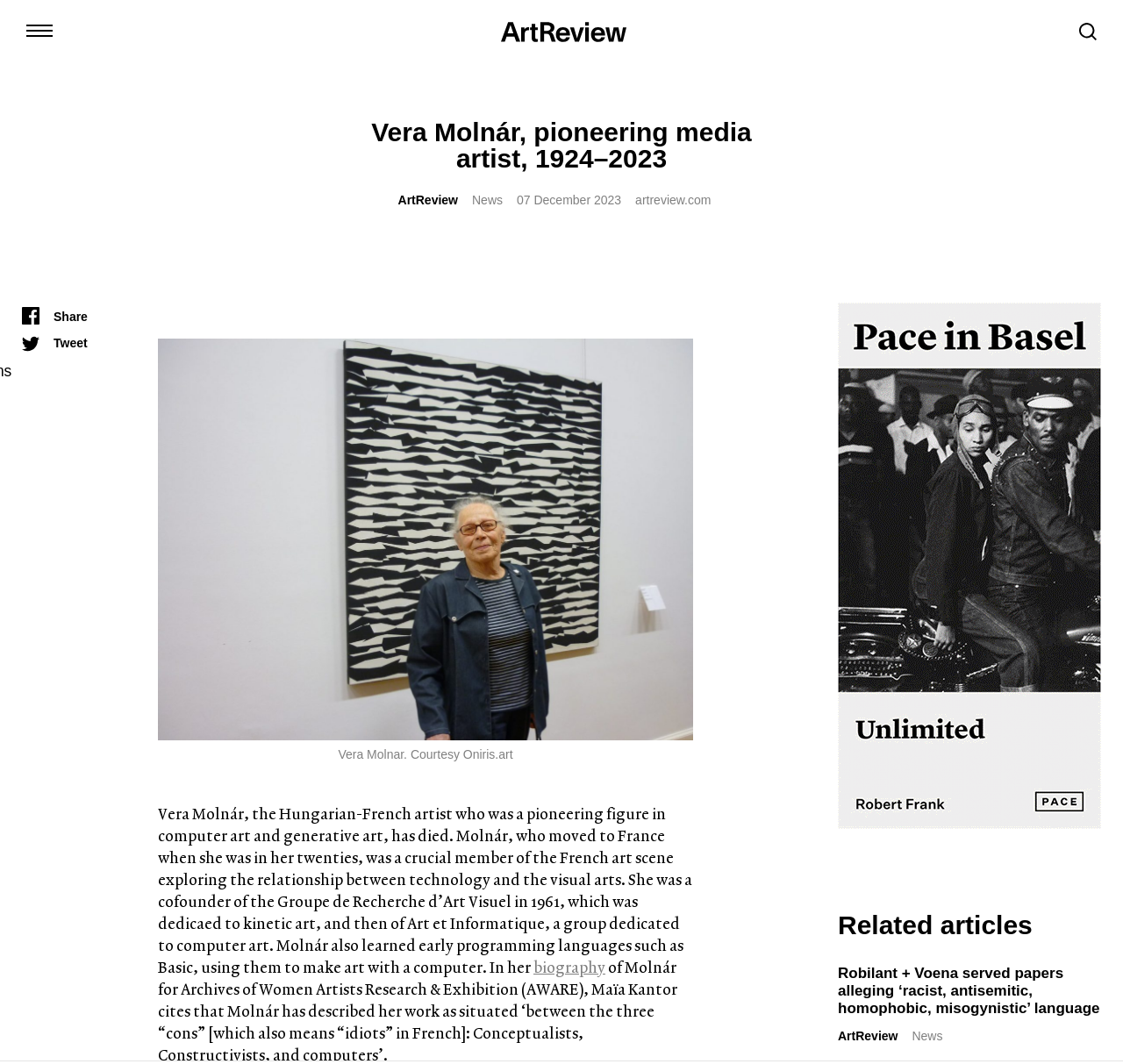Please determine the bounding box coordinates of the clickable area required to carry out the following instruction: "Go to ArtReview homepage". The coordinates must be four float numbers between 0 and 1, represented as [left, top, right, bottom].

[0.354, 0.181, 0.408, 0.195]